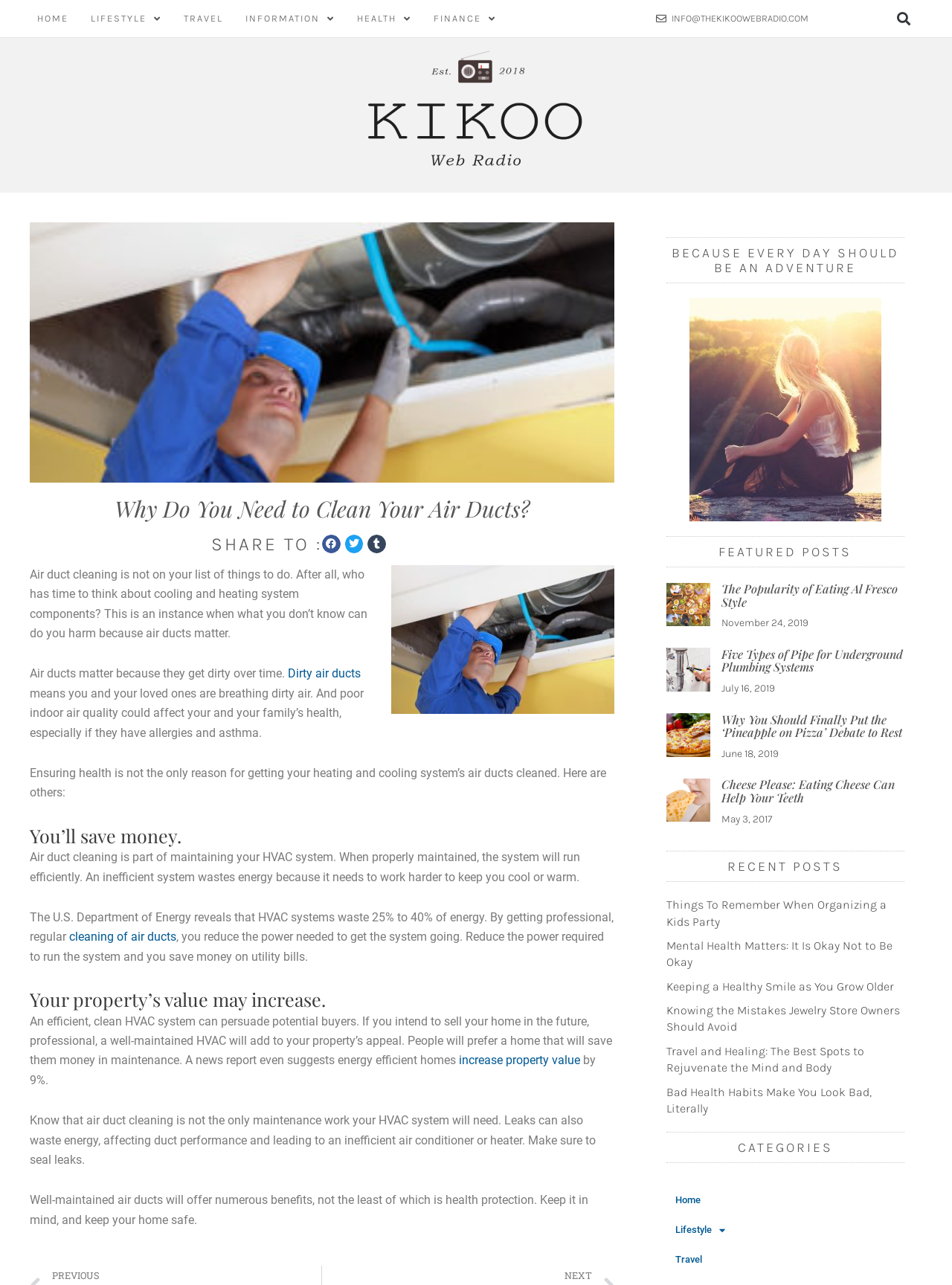Create a detailed summary of all the visual and textual information on the webpage.

This webpage is about the importance of cleaning air ducts for a healthy home. At the top, there is a navigation menu with links to "HOME", "LIFESTYLE", "TRAVEL", "INFORMATION", "HEALTH", and "FINANCE". Below the menu, there is a logo of "thekikoowebradio" and a search bar.

The main content of the page is divided into sections. The first section has a heading "Why Do You Need to Clean Your Air Ducts?" and explains the importance of air duct cleaning, including the health risks of dirty air ducts and the benefits of cleaning them. There is an image of "Air Duct Cleaning" below the heading.

The next section has a heading "You'll save money" and explains how cleaning air ducts can help reduce energy waste and save money on utility bills. There is also a section about how a clean HVAC system can increase a property's value.

The page also features a section with featured posts, including articles about eating al fresco style, plumbing, pineapple pizza, and more. Each article has a heading, a link, and an image. There is also a section with recent posts, including articles about organizing a kids' party, mental health, and more.

At the bottom of the page, there is a section with categories, including links to various topics such as health, travel, and lifestyle.